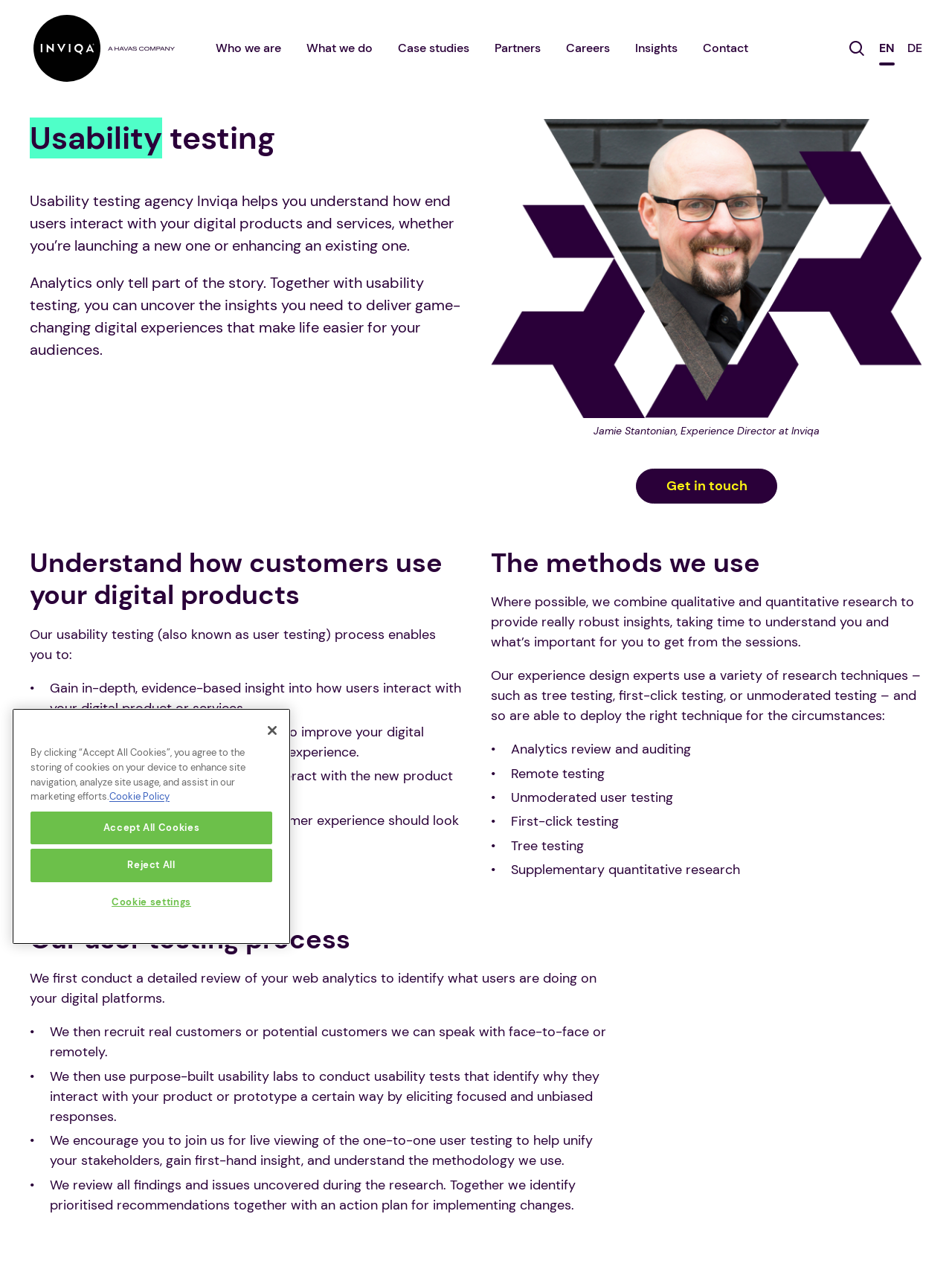What does Inviqa help you understand?
Relying on the image, give a concise answer in one word or a brief phrase.

how end users interact with digital products